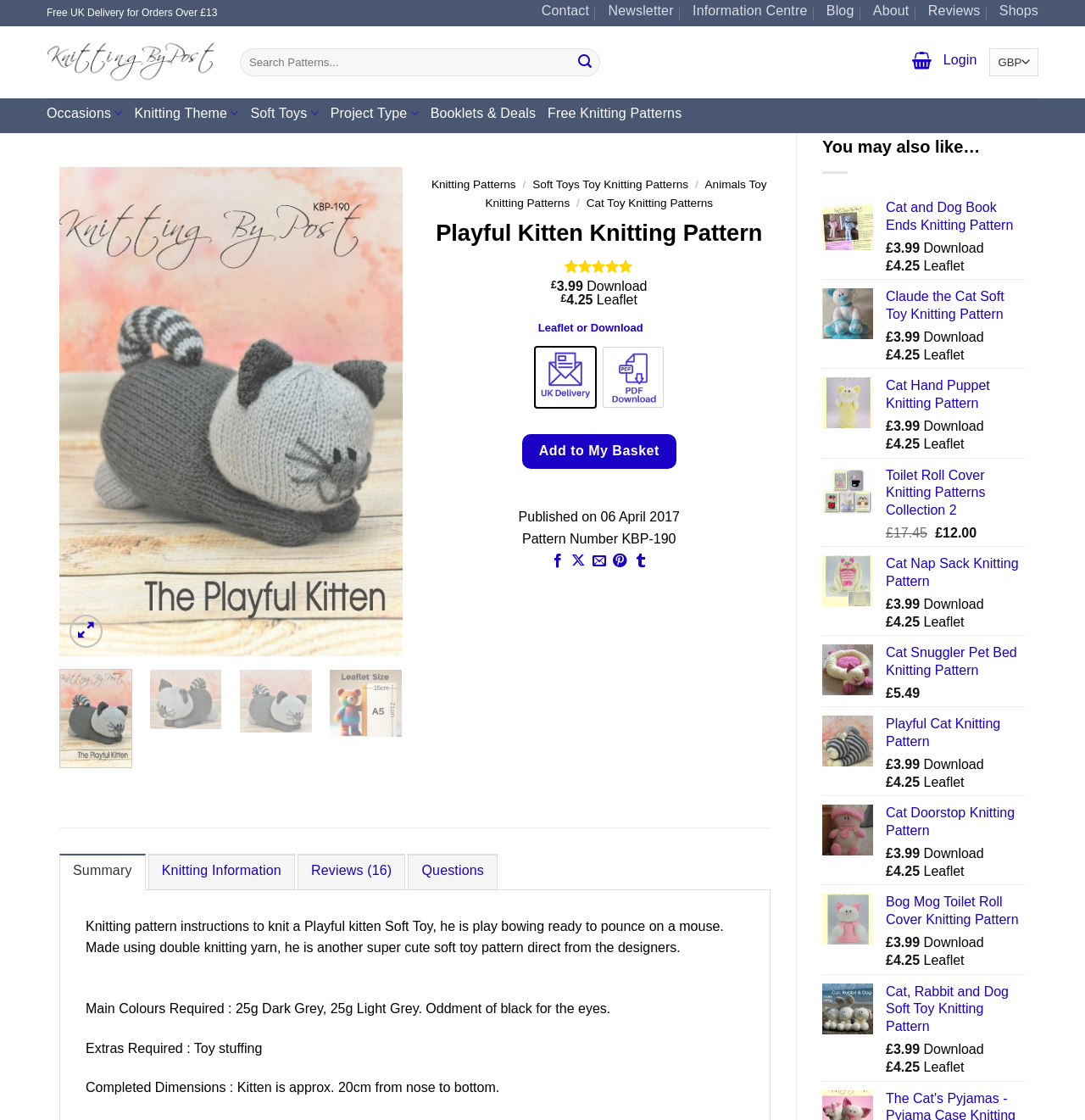Ascertain the bounding box coordinates for the UI element detailed here: "Knitting Information". The coordinates should be provided as [left, top, right, bottom] with each value being a float between 0 and 1.

[0.137, 0.762, 0.272, 0.795]